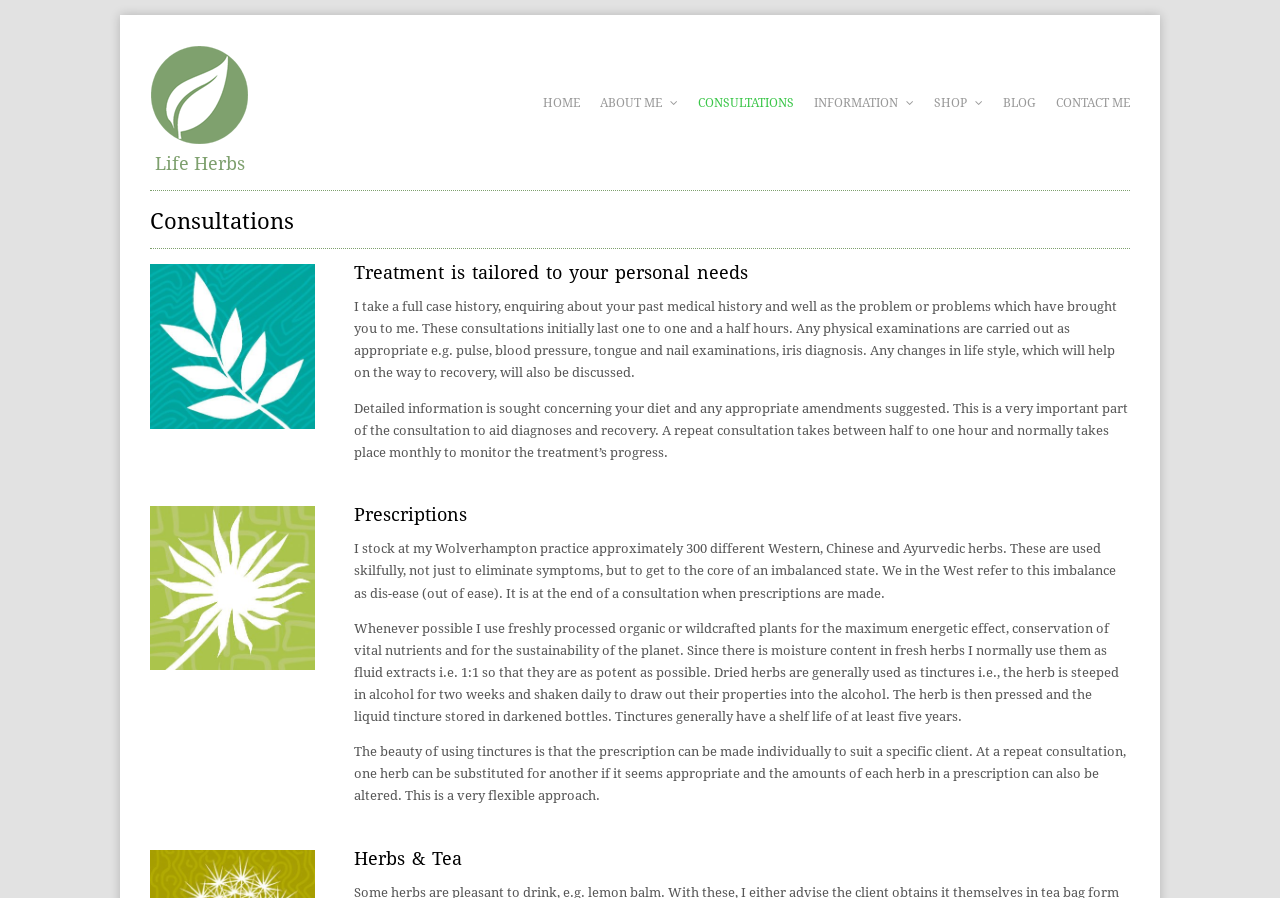Locate the bounding box coordinates of the element that should be clicked to execute the following instruction: "learn about the consultant".

[0.117, 0.129, 0.195, 0.171]